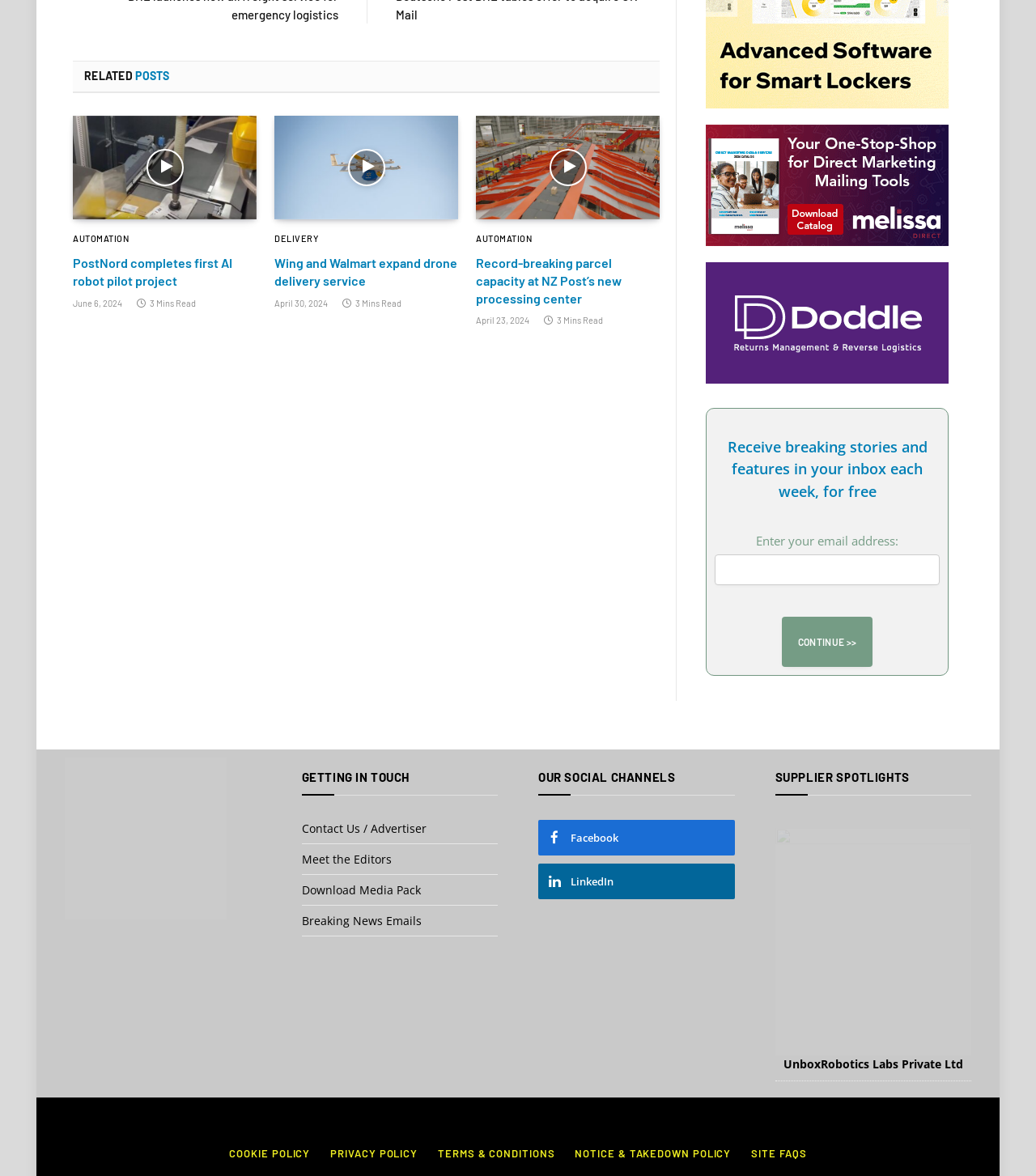How many social media channels are listed?
Based on the screenshot, respond with a single word or phrase.

2